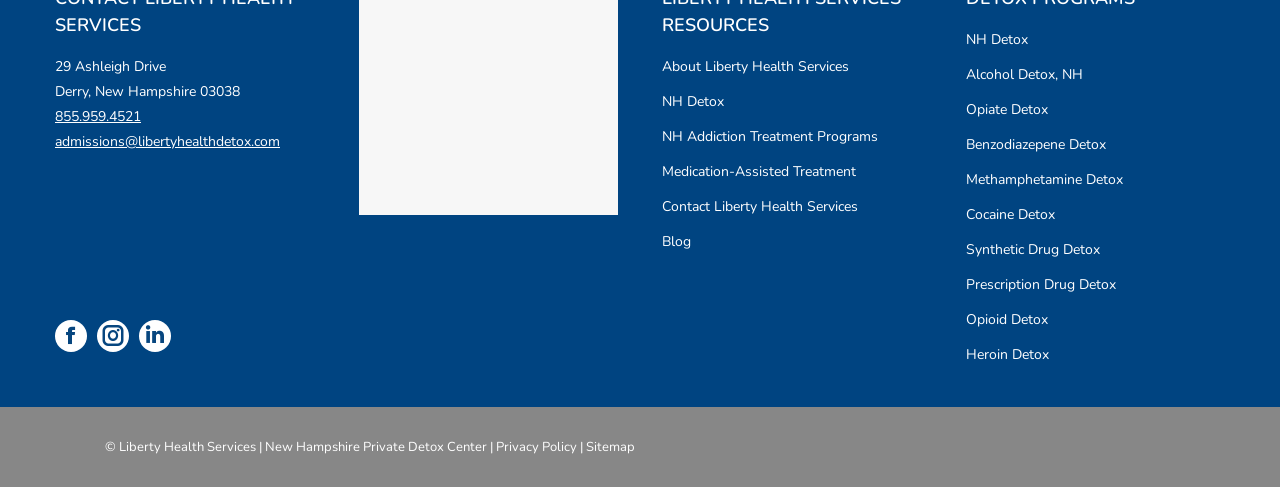What types of detox programs are offered by Liberty Health Services?
Use the screenshot to answer the question with a single word or phrase.

Alcohol, Opiate, Benzodiazepene, Methamphetamine, Cocaine, Synthetic Drug, Prescription Drug, Opioid, Heroin